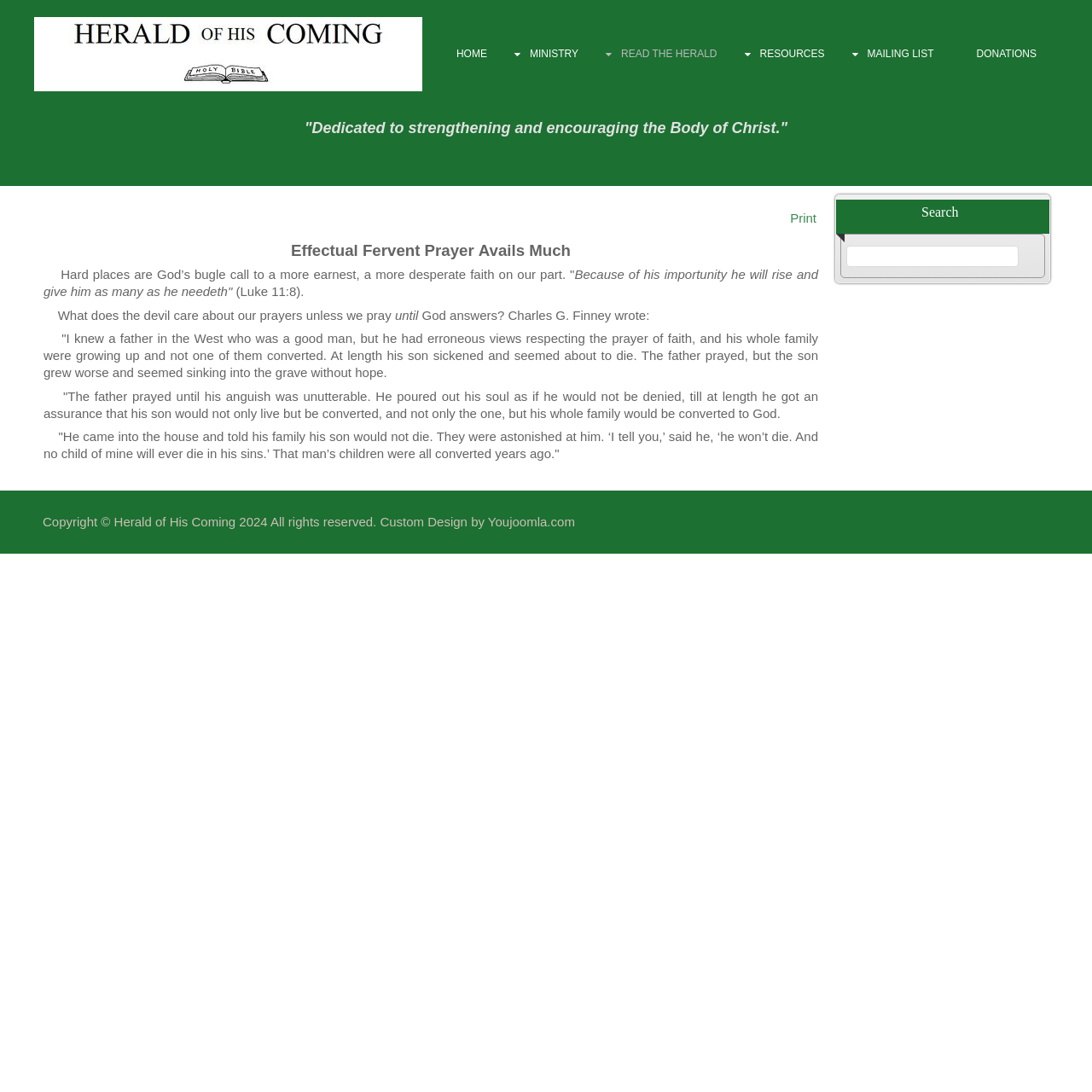Determine the bounding box coordinates of the region I should click to achieve the following instruction: "Learn about AI". Ensure the bounding box coordinates are four float numbers between 0 and 1, i.e., [left, top, right, bottom].

None